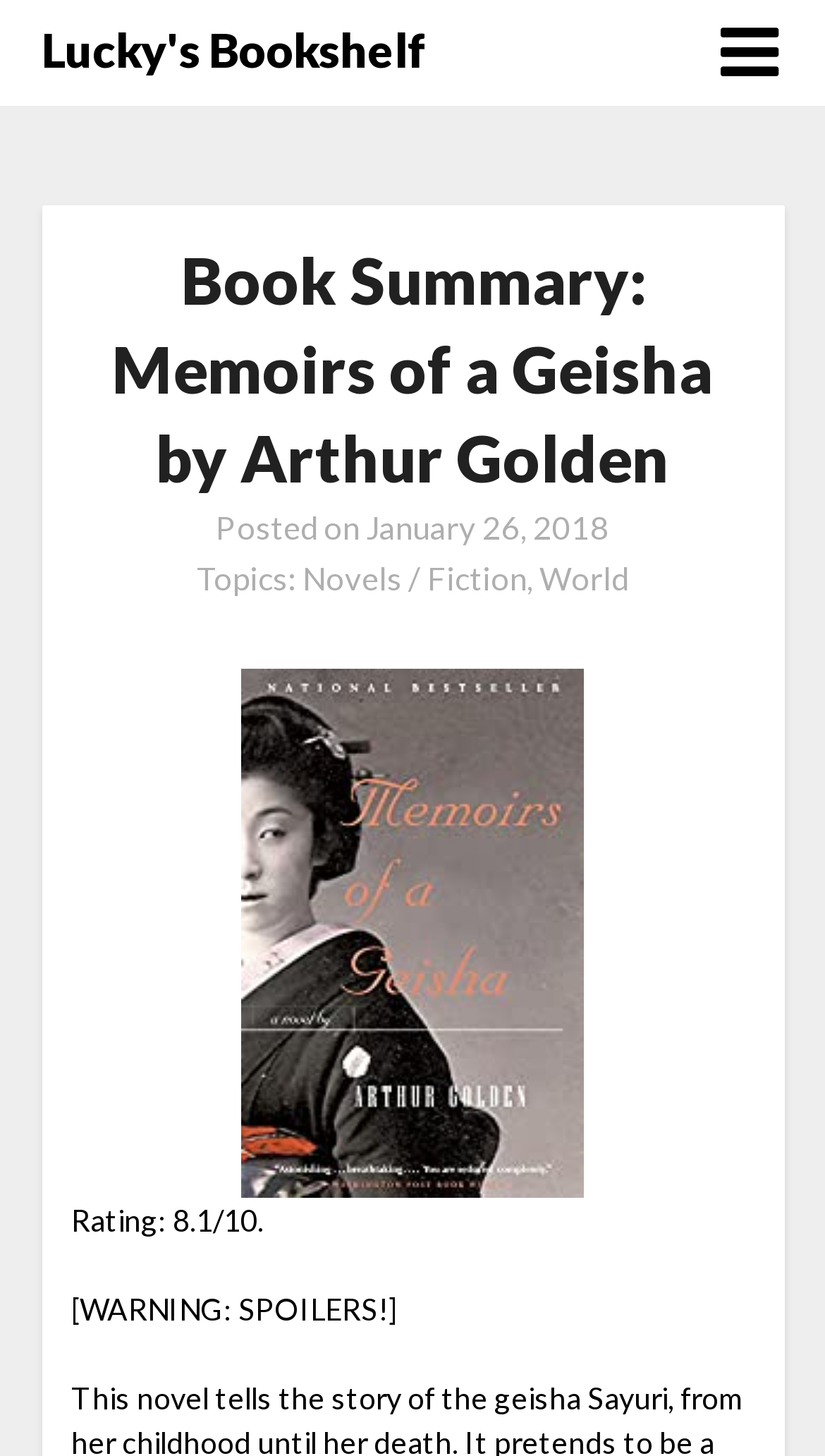What is the warning about?
Using the details shown in the screenshot, provide a comprehensive answer to the question.

The warning is mentioned in the static text element '[WARNING: SPOILERS!]' which is located below the rating of the book. It indicates that the content of the webpage may contain spoilers about the book.